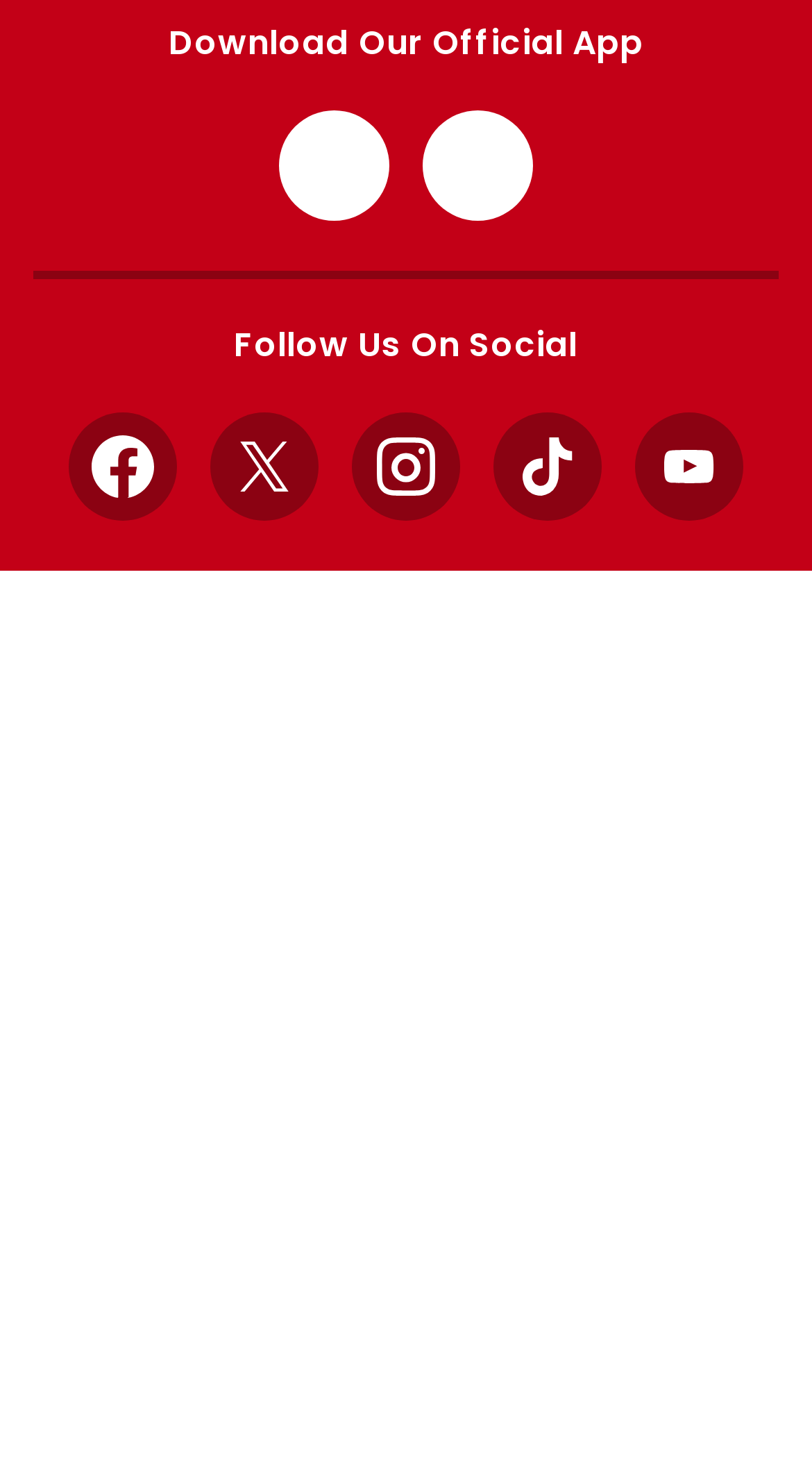Please determine the bounding box coordinates of the element to click in order to execute the following instruction: "Download the app from Google store". The coordinates should be four float numbers between 0 and 1, specified as [left, top, right, bottom].

[0.344, 0.075, 0.479, 0.15]